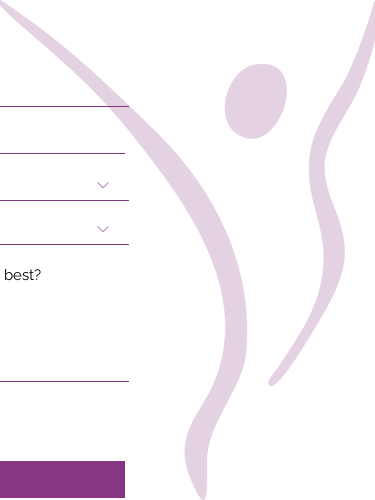What type of services are offered by the wellness center?
Based on the image, give a concise answer in the form of a single word or short phrase.

Wellness treatments